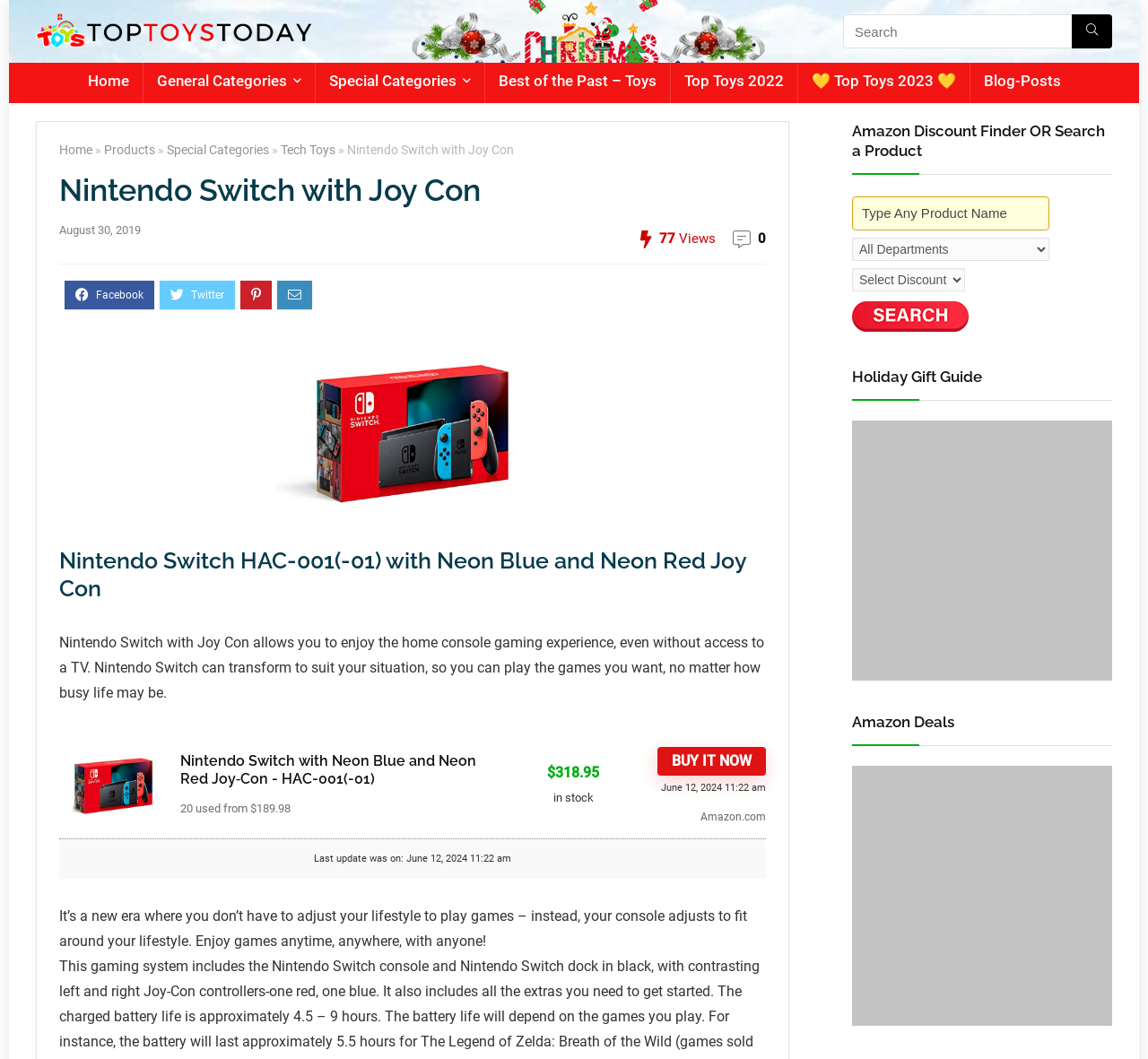Analyze the image and provide a detailed answer to the question: What is the color of the Joy Con?

The color of the Joy Con can be found in the heading element with the text 'Nintendo Switch HAC-001(-01) with Neon Blue and Neon Red Joy Con'.